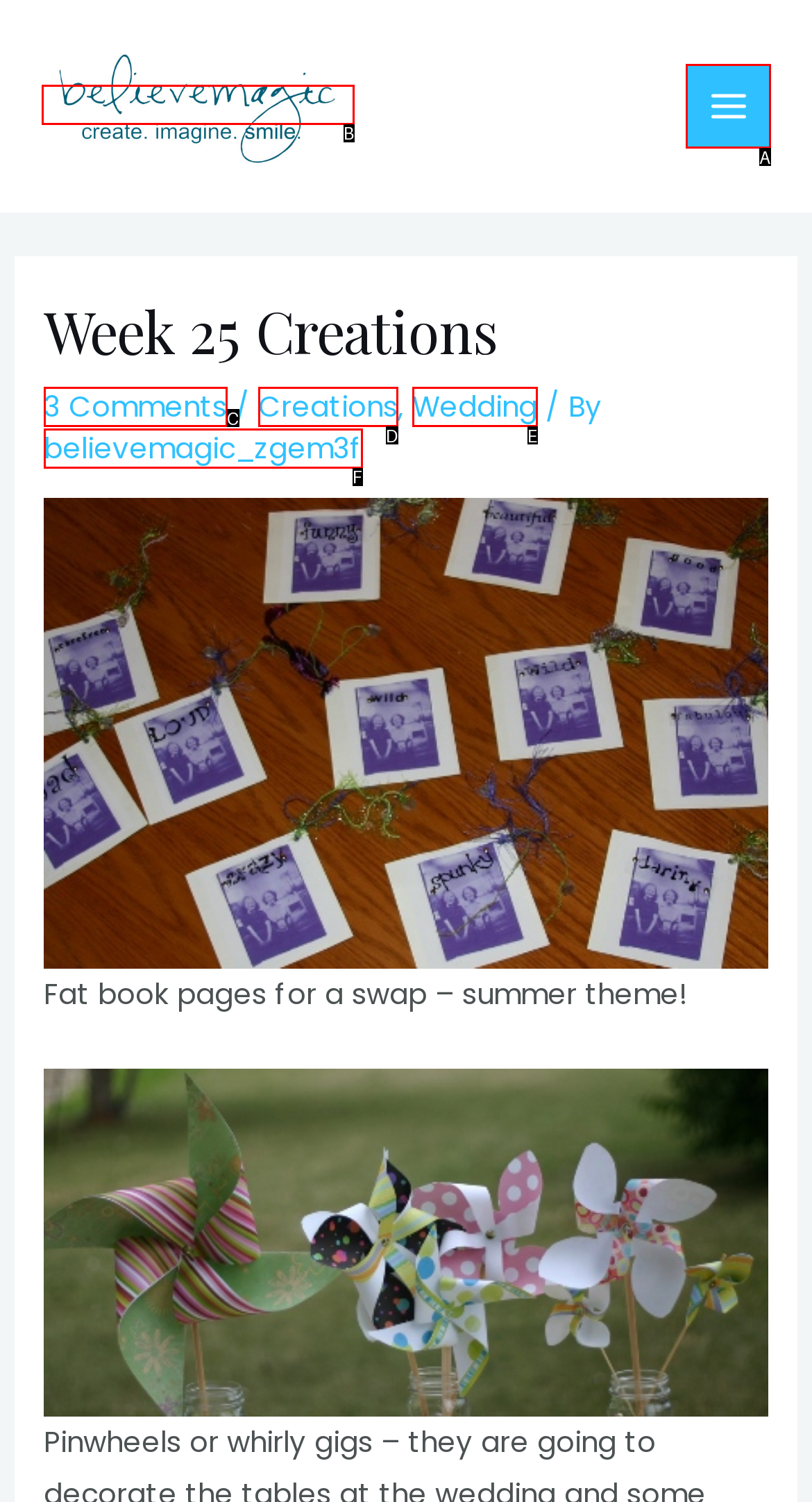Based on the description: Wedding, select the HTML element that best fits. Reply with the letter of the correct choice from the options given.

E